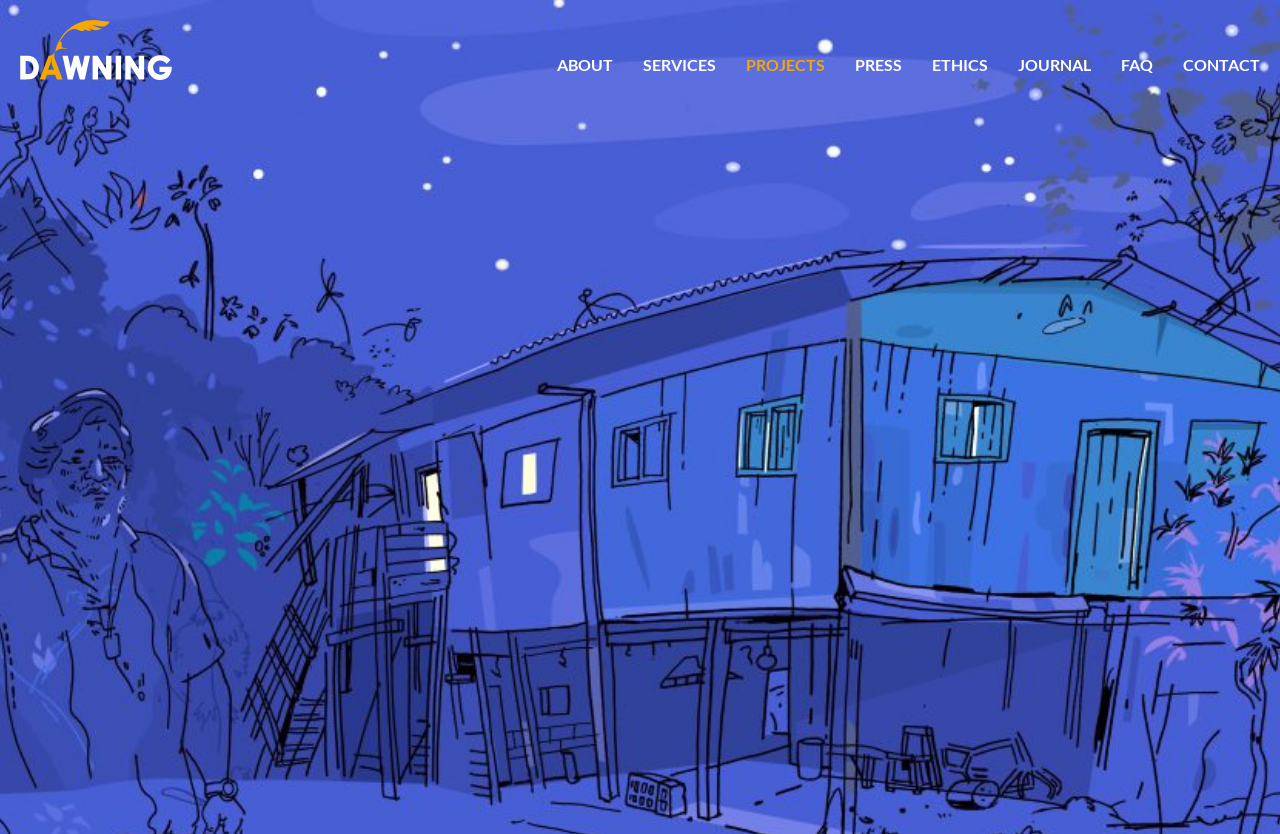Can you find the bounding box coordinates of the area I should click to execute the following instruction: "contact us"?

[0.913, 0.059, 0.996, 0.108]